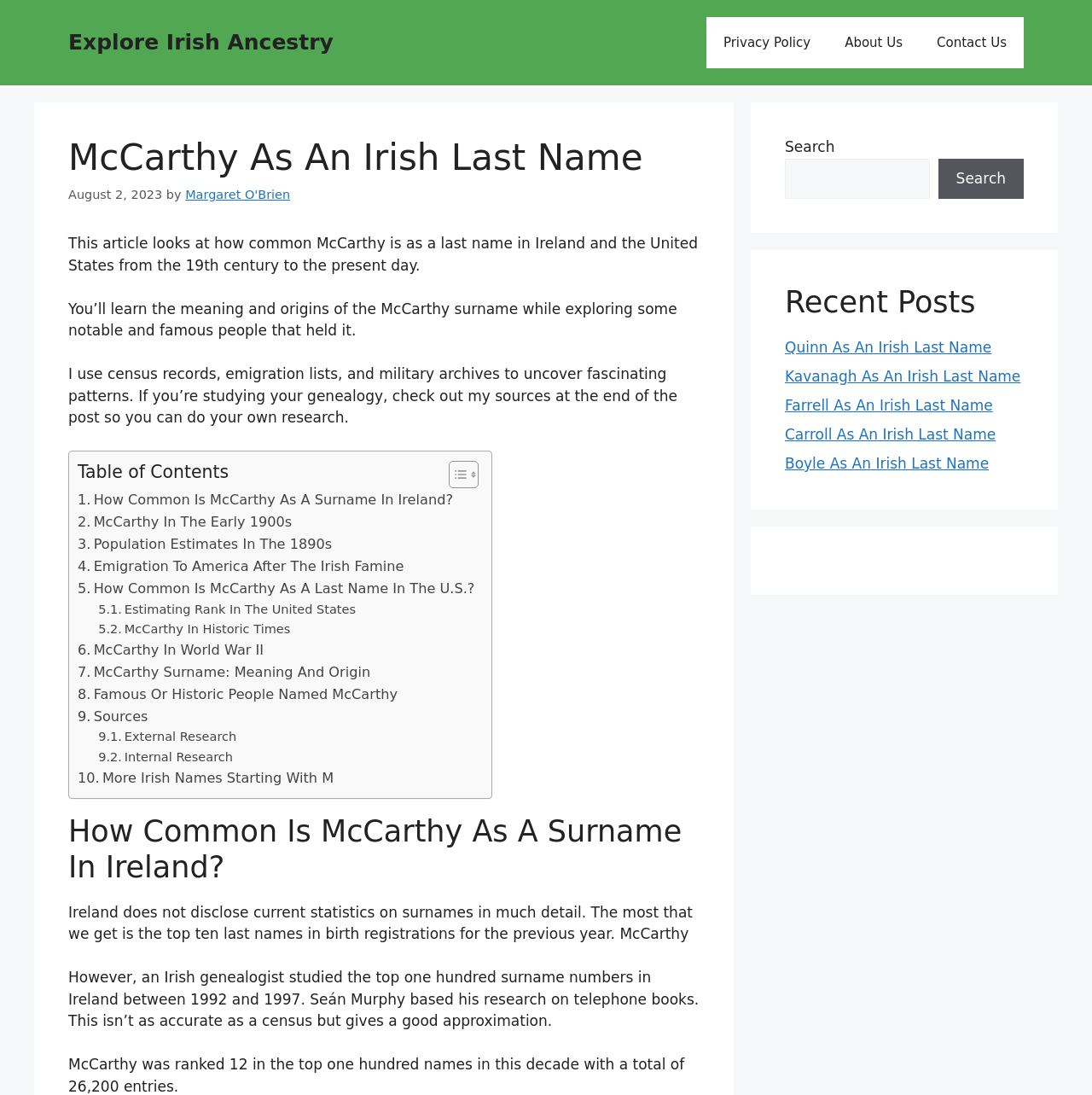What is the rank of McCarthy as a surname in Ireland?
Please look at the screenshot and answer using one word or phrase.

12